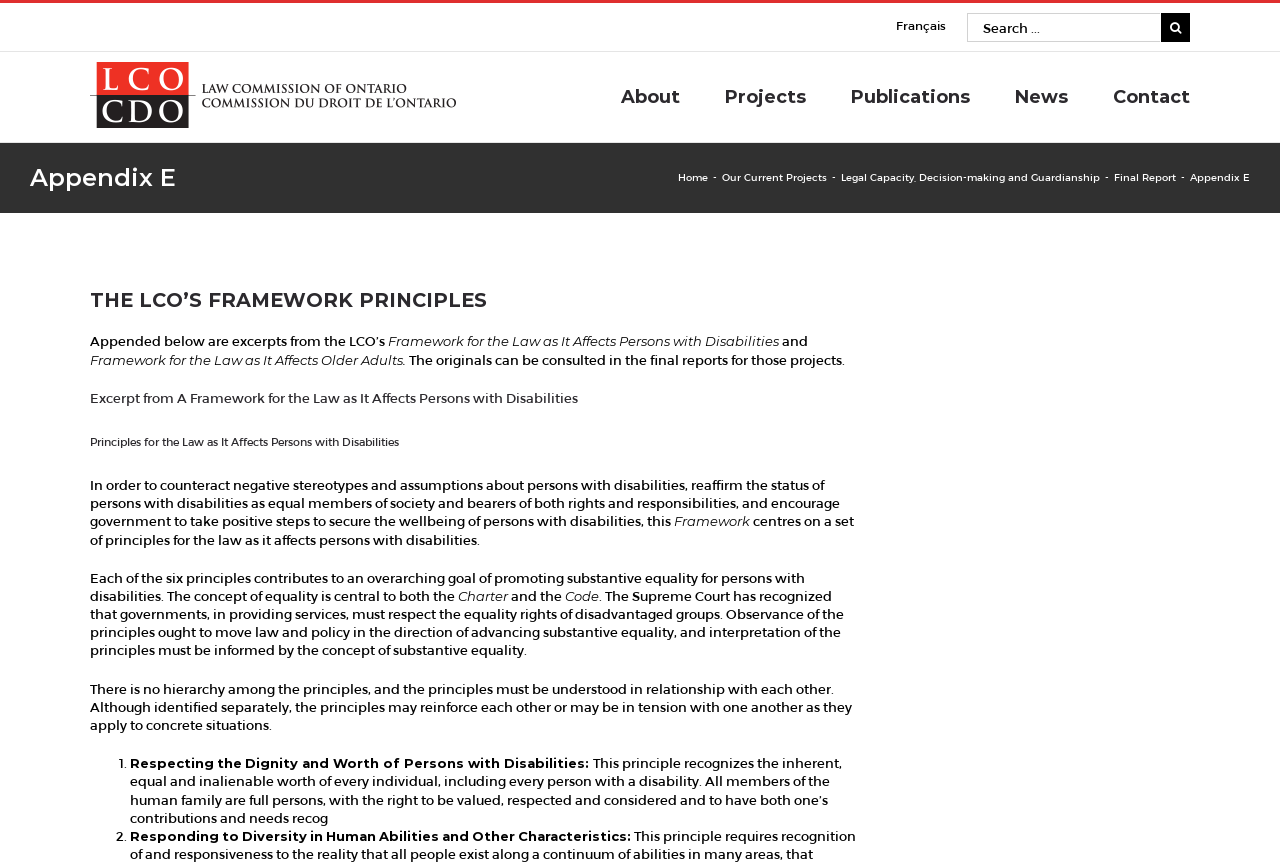Highlight the bounding box coordinates of the region I should click on to meet the following instruction: "click on About link".

[0.485, 0.06, 0.531, 0.159]